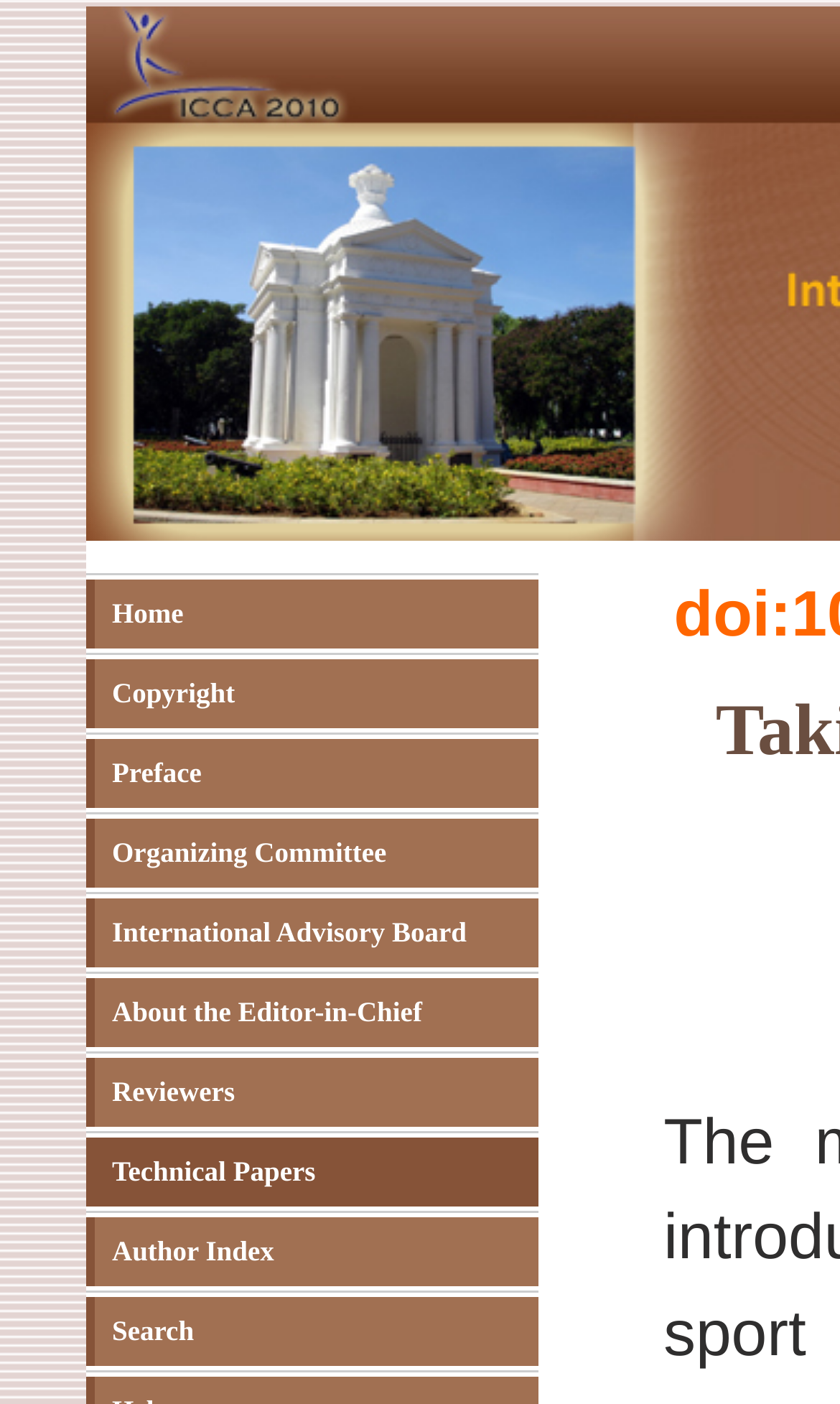What type of content is likely to be found on this webpage?
Examine the image and provide an in-depth answer to the question.

Given the links on the webpage, such as 'Preface', 'Organizing Committee', 'Technical Papers', and 'Author Index', I concluded that this webpage is likely to provide information about a conference, specifically the ICCA 2010 event.